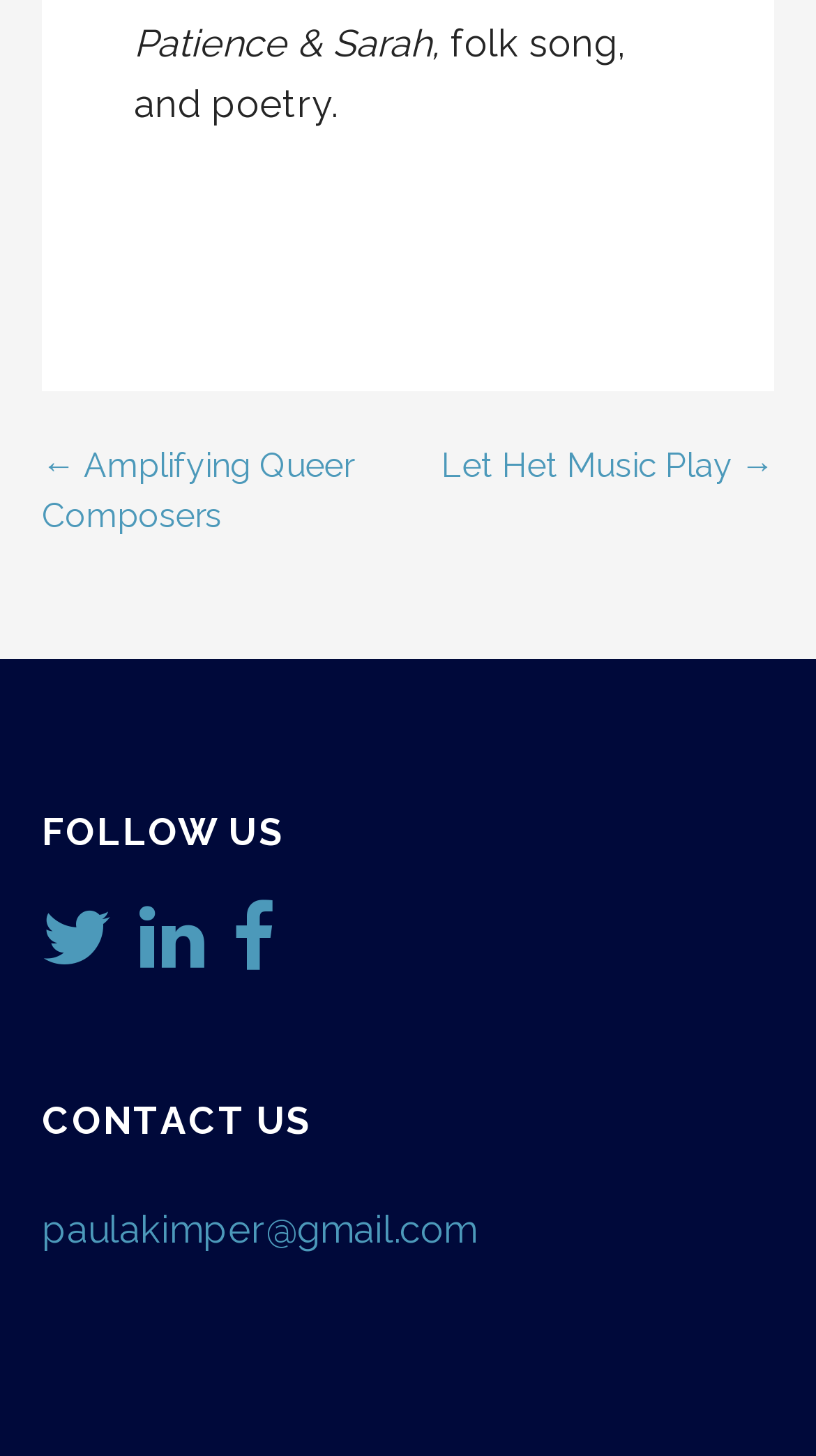What is the name of the folk song?
Please utilize the information in the image to give a detailed response to the question.

The name of the folk song can be found in the static text element at the top of the webpage, which reads 'Patience & Sarah,'.